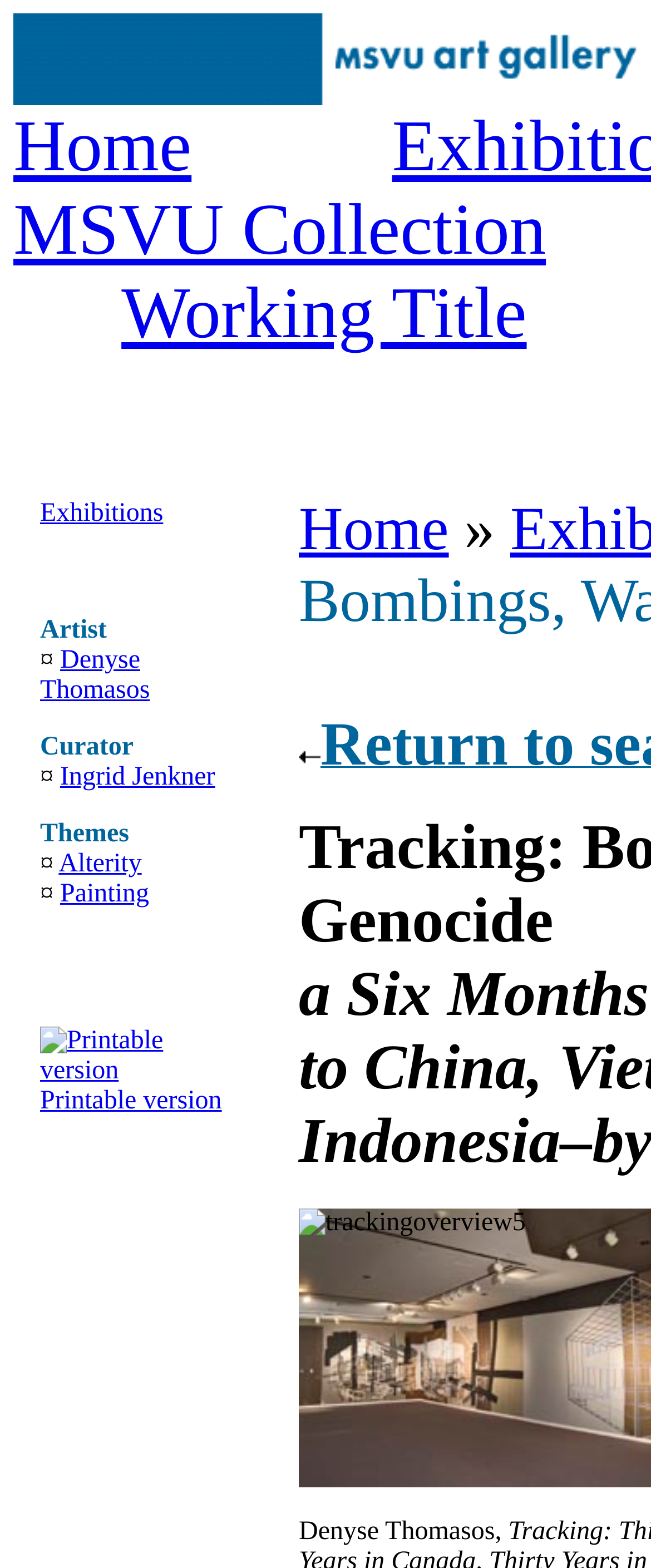Please provide a comprehensive answer to the question below using the information from the image: How many links are there in the top navigation bar?

I counted the number of links in the top navigation bar by looking at the links 'Home', 'MSVU Collection', 'Working Title', and 'Exhibitions'. There are 4 links in total.